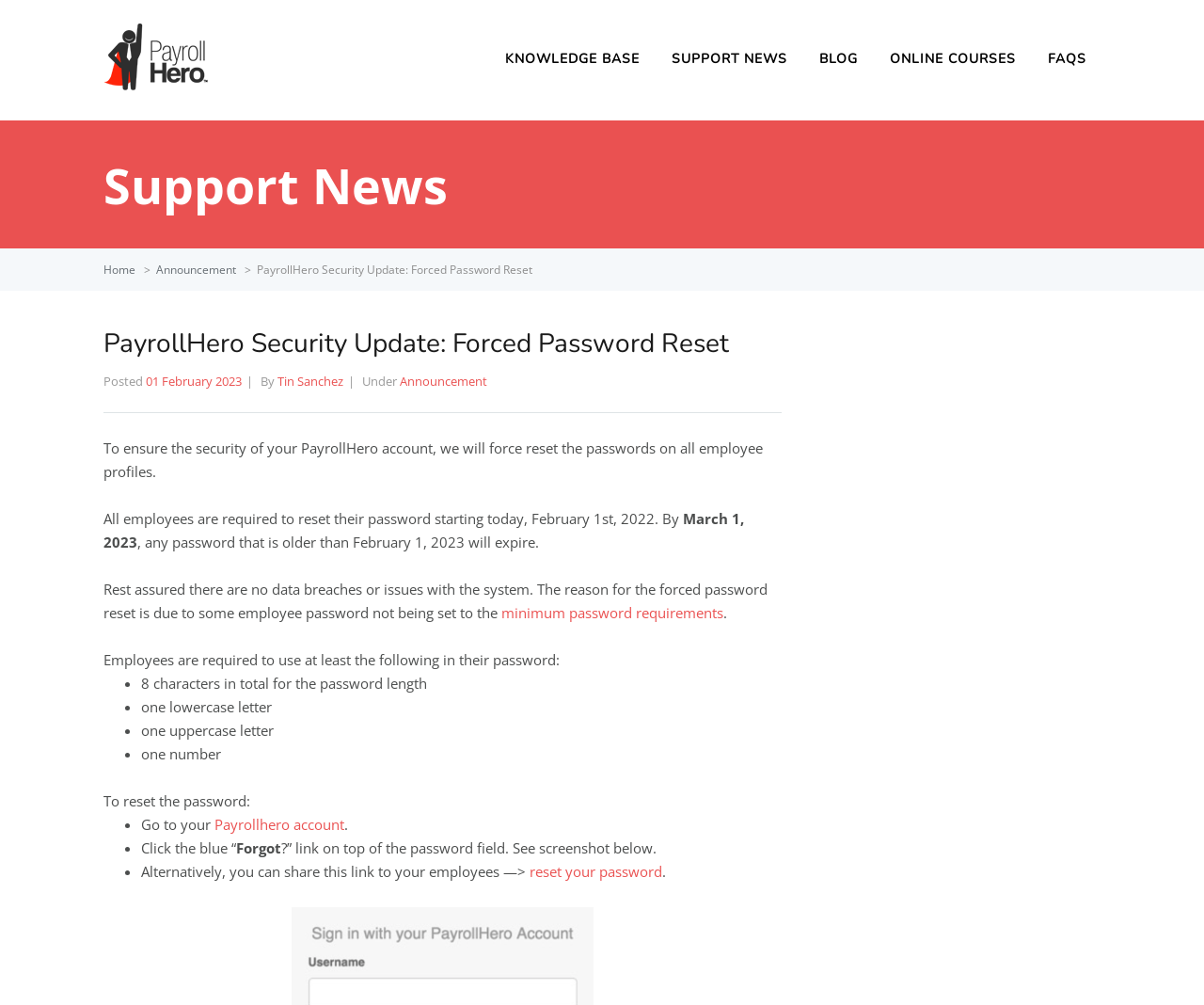Generate the title text from the webpage.

PayrollHero Security Update: Forced Password Reset